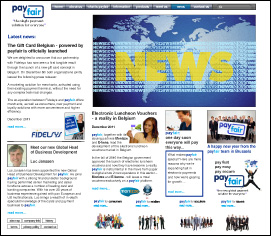What is symbolized by the digital world map?
Based on the image, answer the question in a detailed manner.

The digital world map is used as a backdrop for the 'NEWS' headline, and according to the caption, it symbolizes Payfair's global reach and digital innovation.